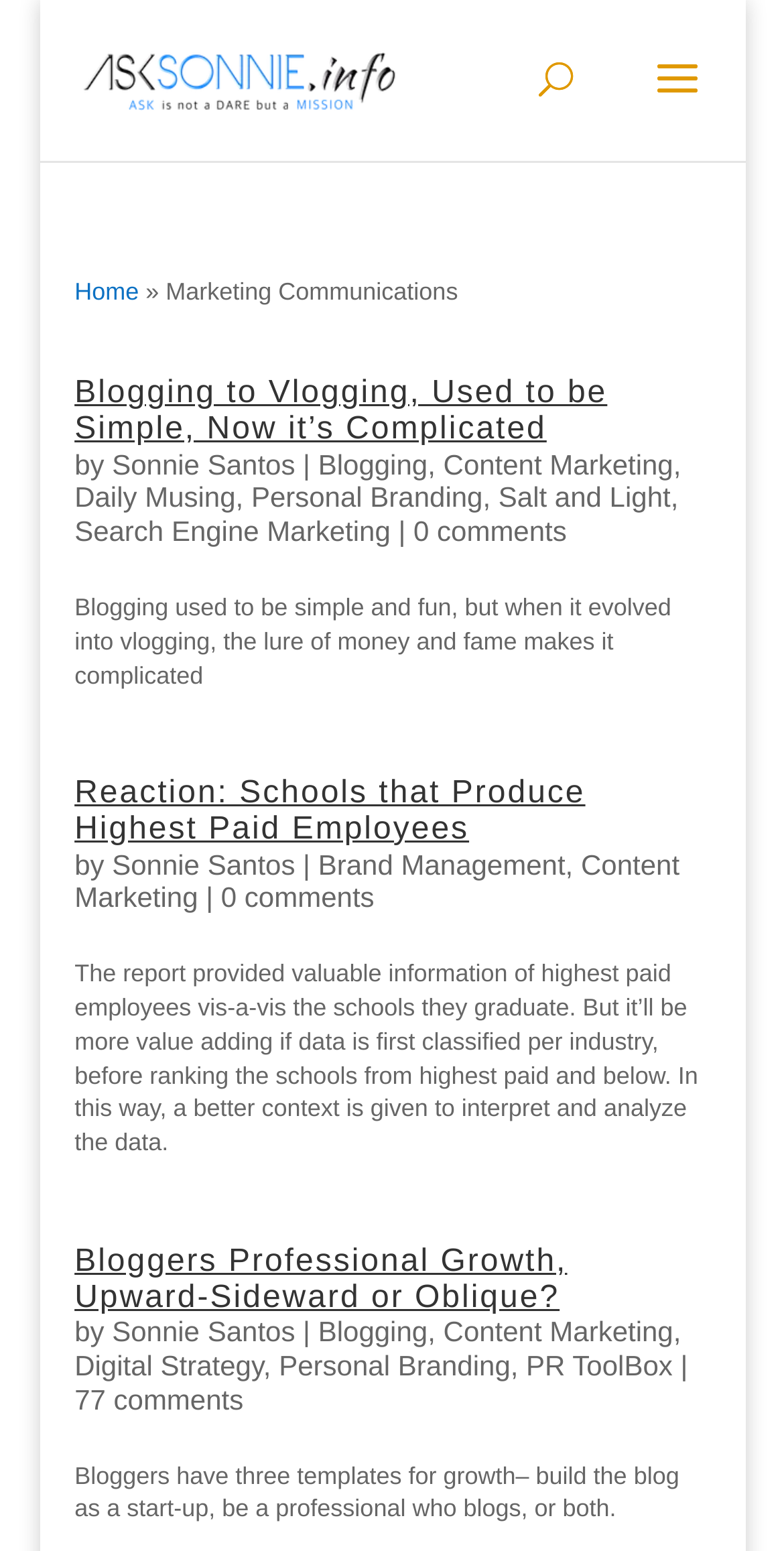Using the description: "Blogging", determine the UI element's bounding box coordinates. Ensure the coordinates are in the format of four float numbers between 0 and 1, i.e., [left, top, right, bottom].

[0.406, 0.289, 0.545, 0.309]